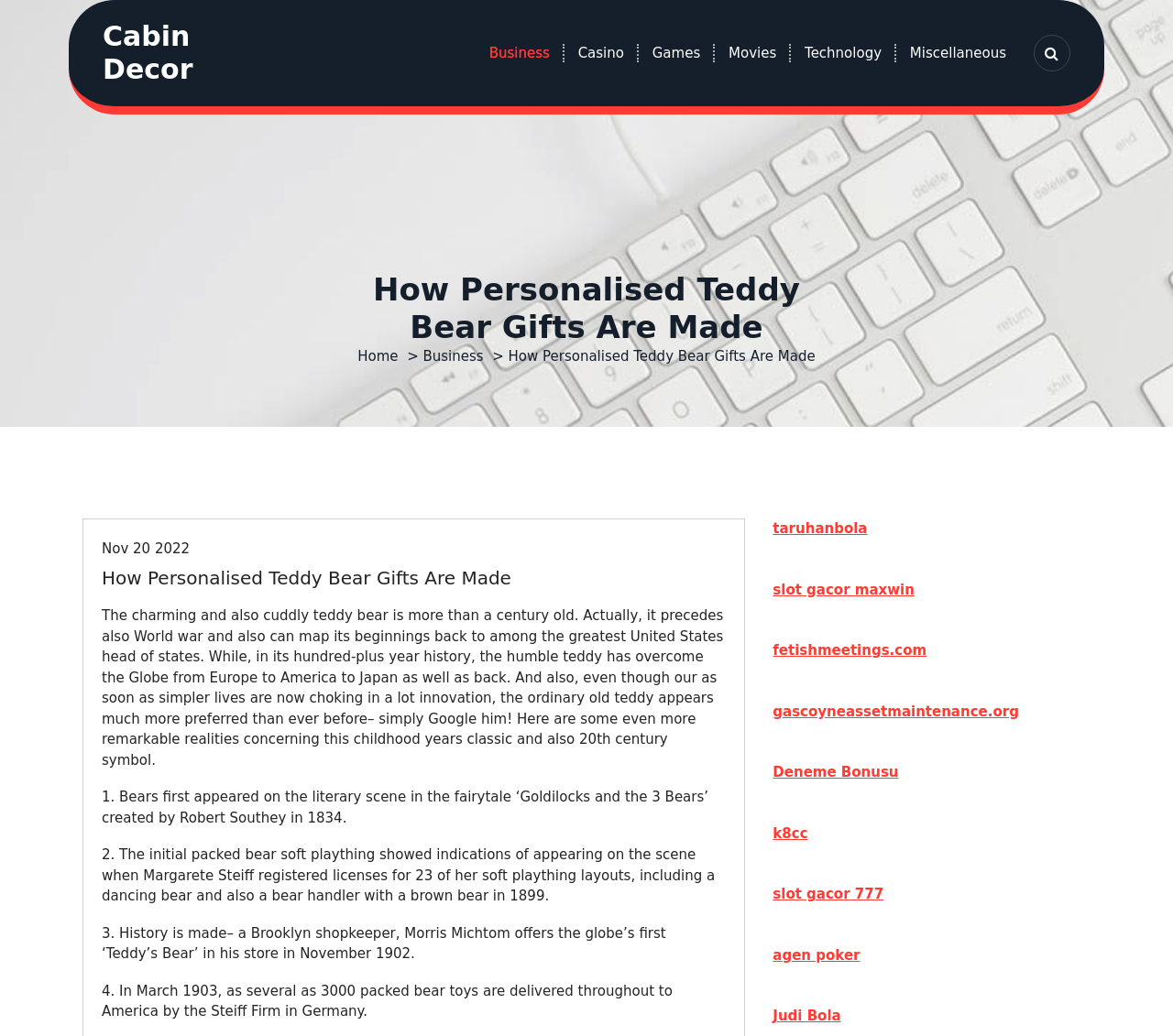What is the first fact mentioned about teddy bears? Look at the image and give a one-word or short phrase answer.

Bears first appeared in 'Goldilocks and the 3 Bears'